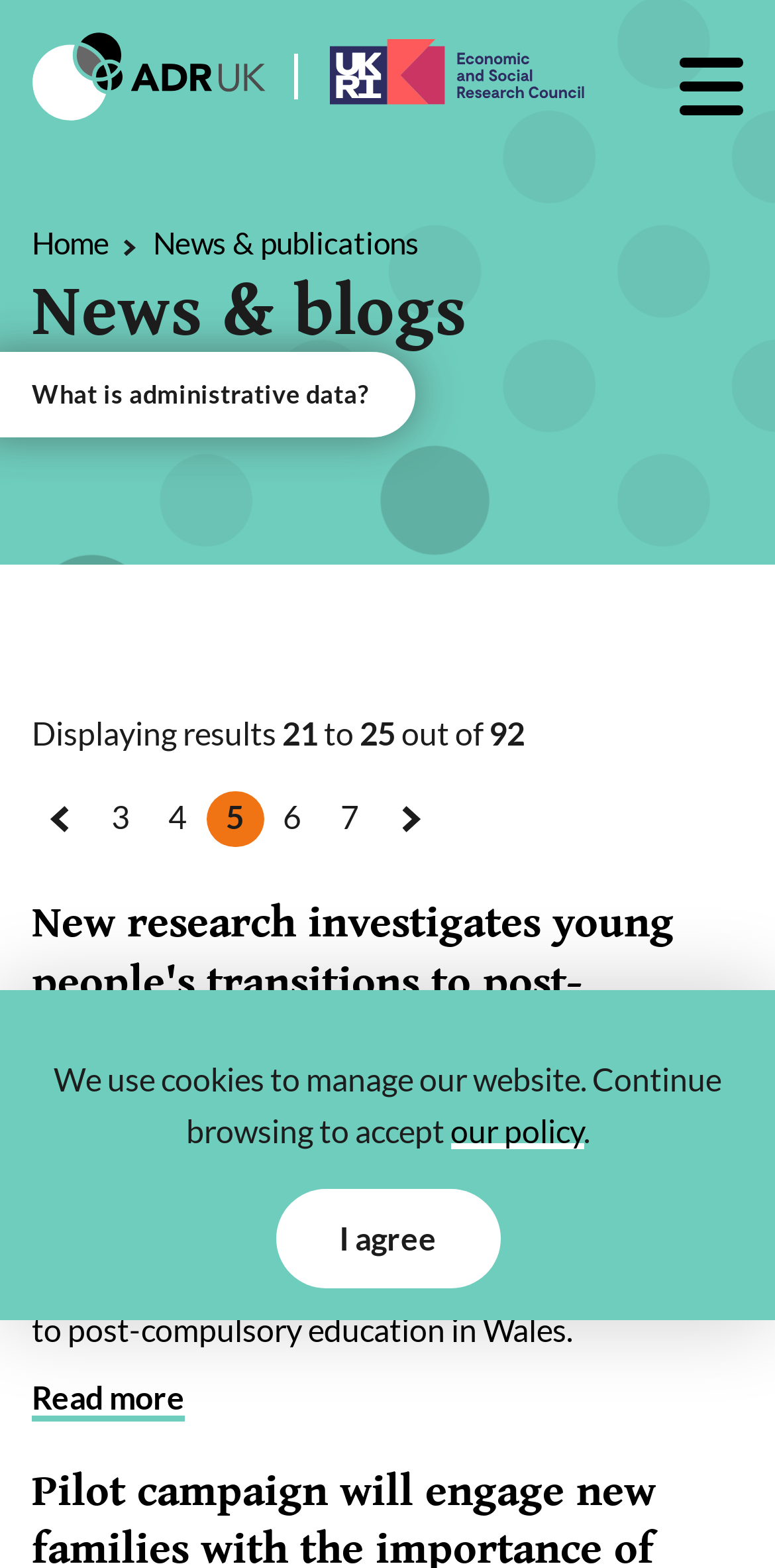What is the current page number? From the image, respond with a single word or brief phrase.

5